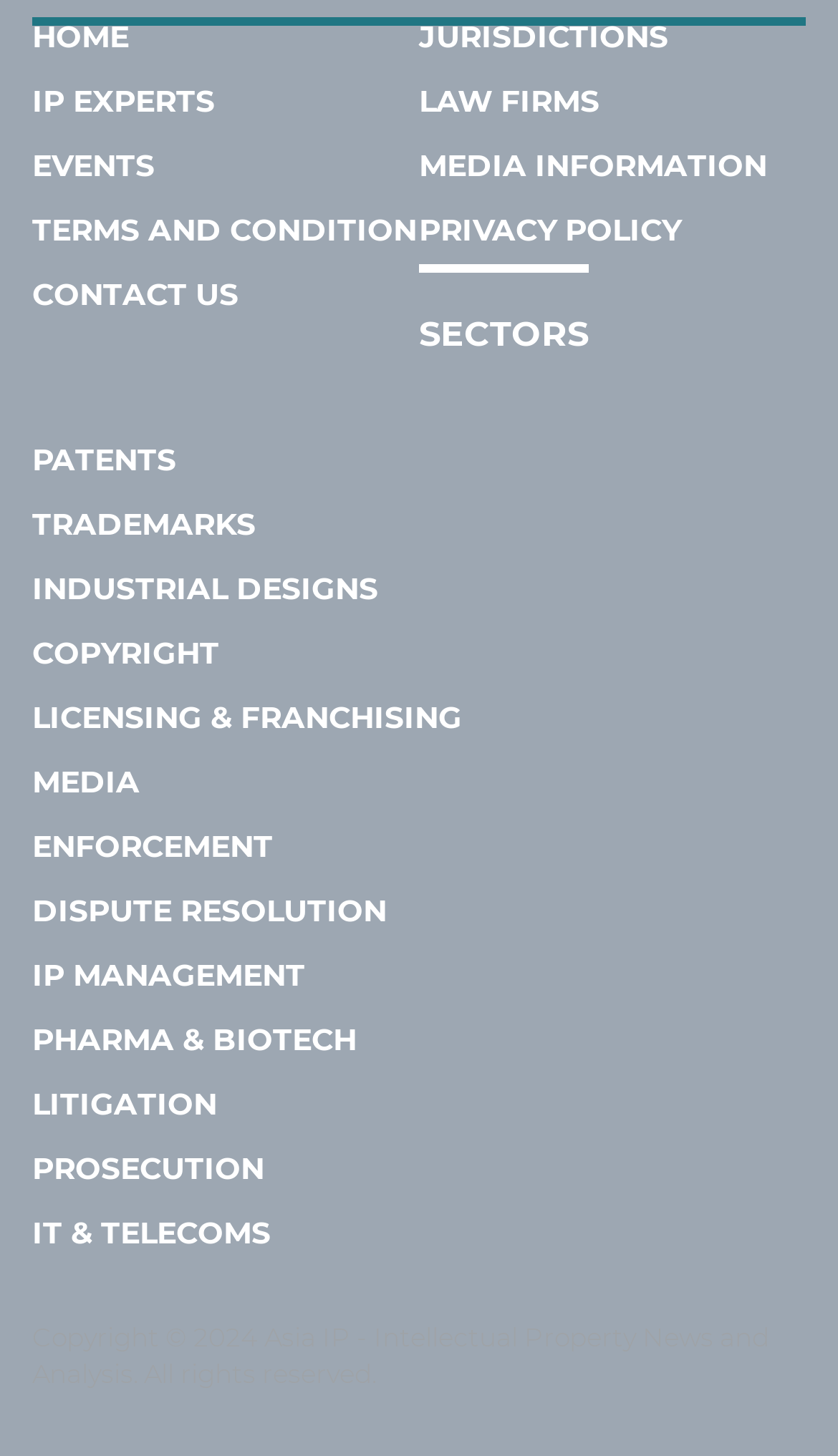Specify the bounding box coordinates of the area to click in order to follow the given instruction: "browse ip experts."

[0.038, 0.055, 0.256, 0.082]